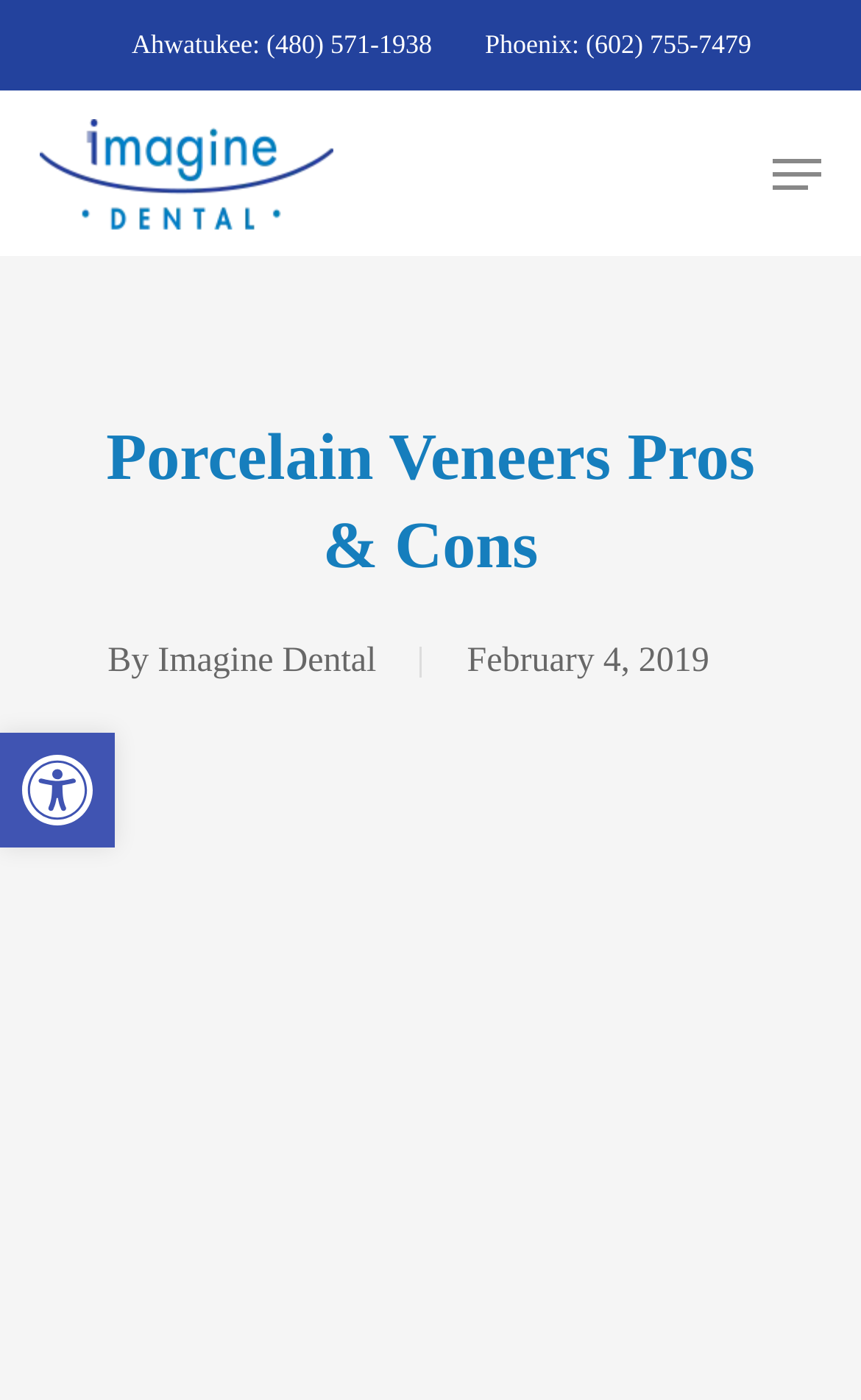Please provide a comprehensive response to the question based on the details in the image: What is the search box for?

I found the purpose of the search box by looking at the textbox element with the placeholder text 'Search' which has a bounding box of [0.09, 0.11, 0.91, 0.177] and is located near the top of the page.